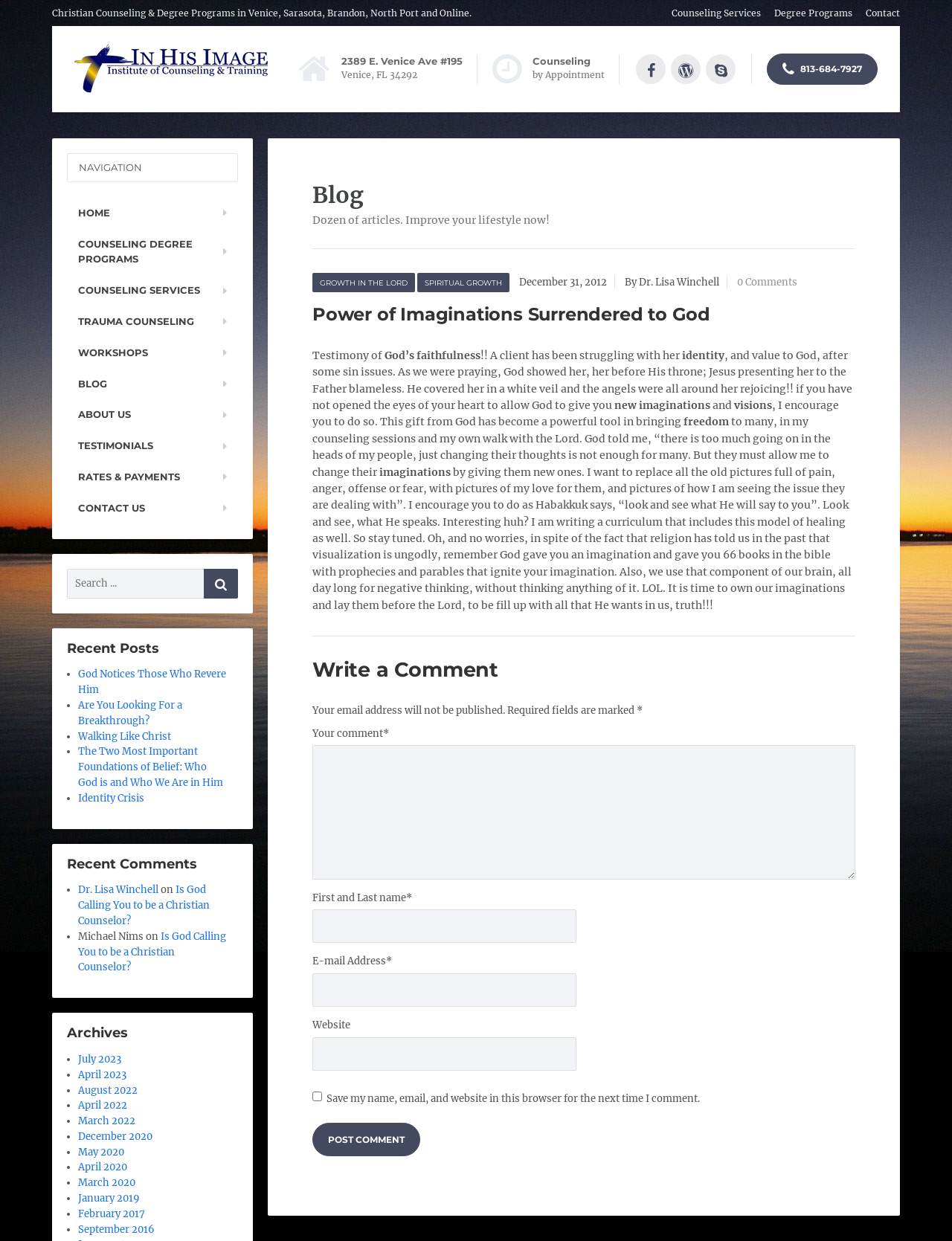Answer this question in one word or a short phrase: What is the address of the counseling service?

2389 E. Venice Ave #195, Venice, FL 34292